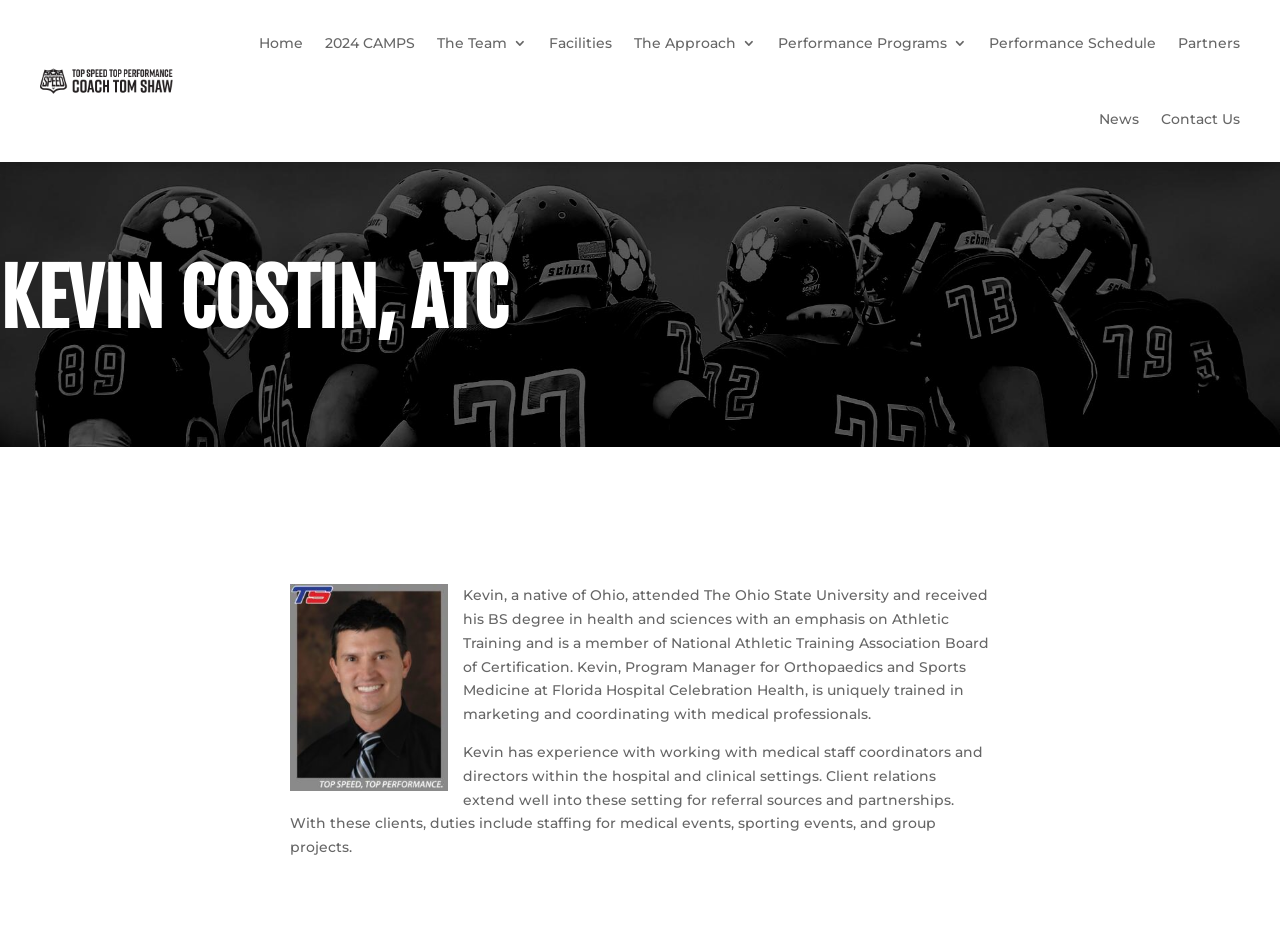Determine the title of the webpage and give its text content.

KEVIN COSTIN, ATC